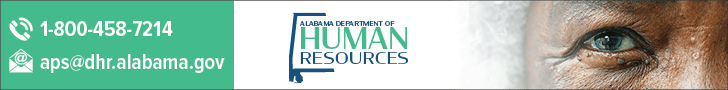Explain the image in a detailed and thorough manner.

This image features a banner for the Alabama Department of Human Resources, specifically highlighting resources for elder abuse prevention and support. The left side of the banner is colored in a vibrant green, containing essential contact information, including a phone number—1-800-458-7214—and an email address, aps@dhr.alabama.gov. Prominently displayed in the center is the title "ALABAMA DEPARTMENT OF HUMAN RESOURCES," with the words "HUMAN RESOURCES" emphasized in bold blue lettering. The right side of the banner features a close-up of an elderly person's eye, conveying a sense of care and attention to the needs of older citizens. This banner aims to raise awareness about elder abuse and provide critical resources for reporting and support.